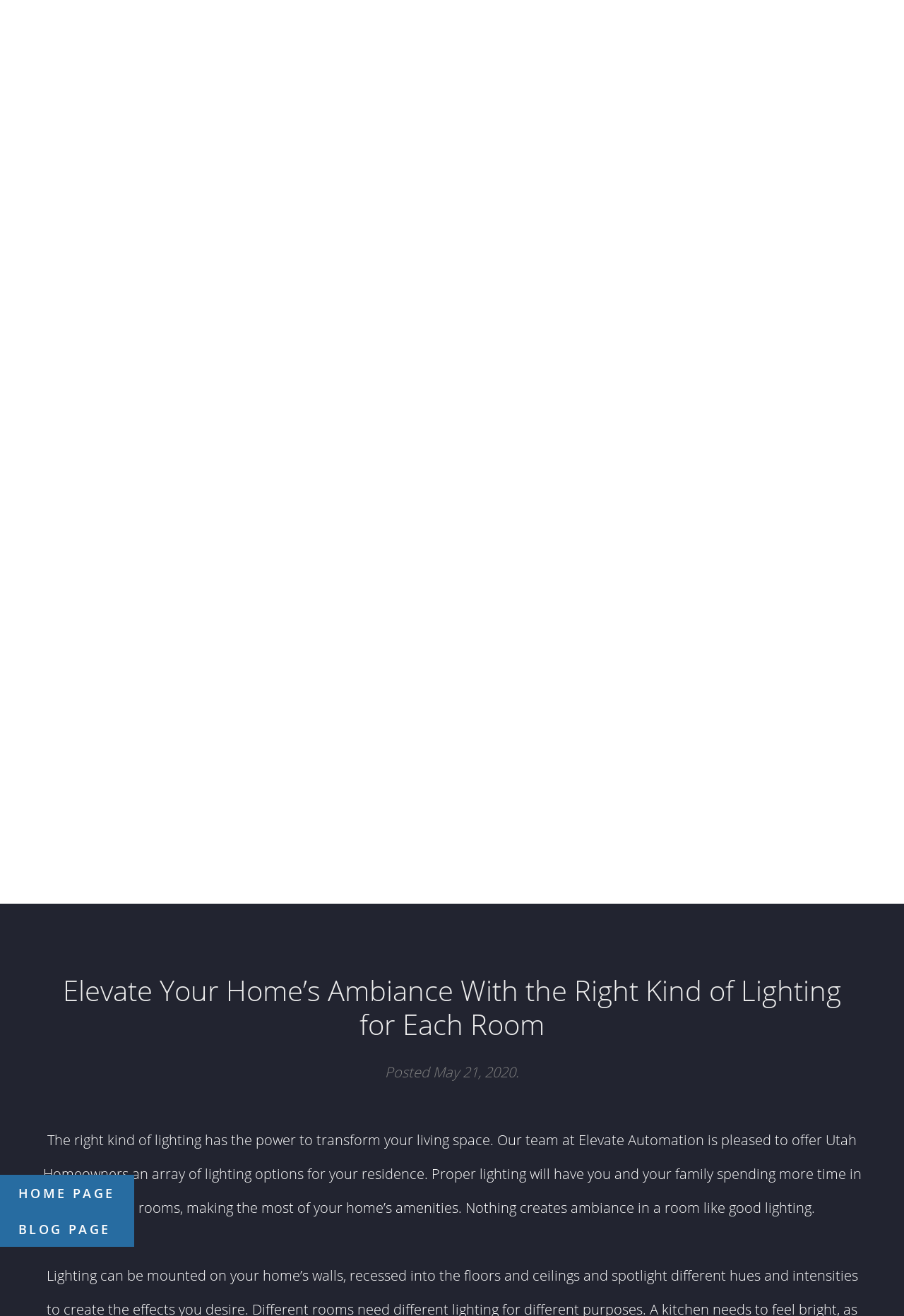Please identify the bounding box coordinates of the element's region that I should click in order to complete the following instruction: "Contact us". The bounding box coordinates consist of four float numbers between 0 and 1, i.e., [left, top, right, bottom].

[0.893, 0.094, 0.965, 0.11]